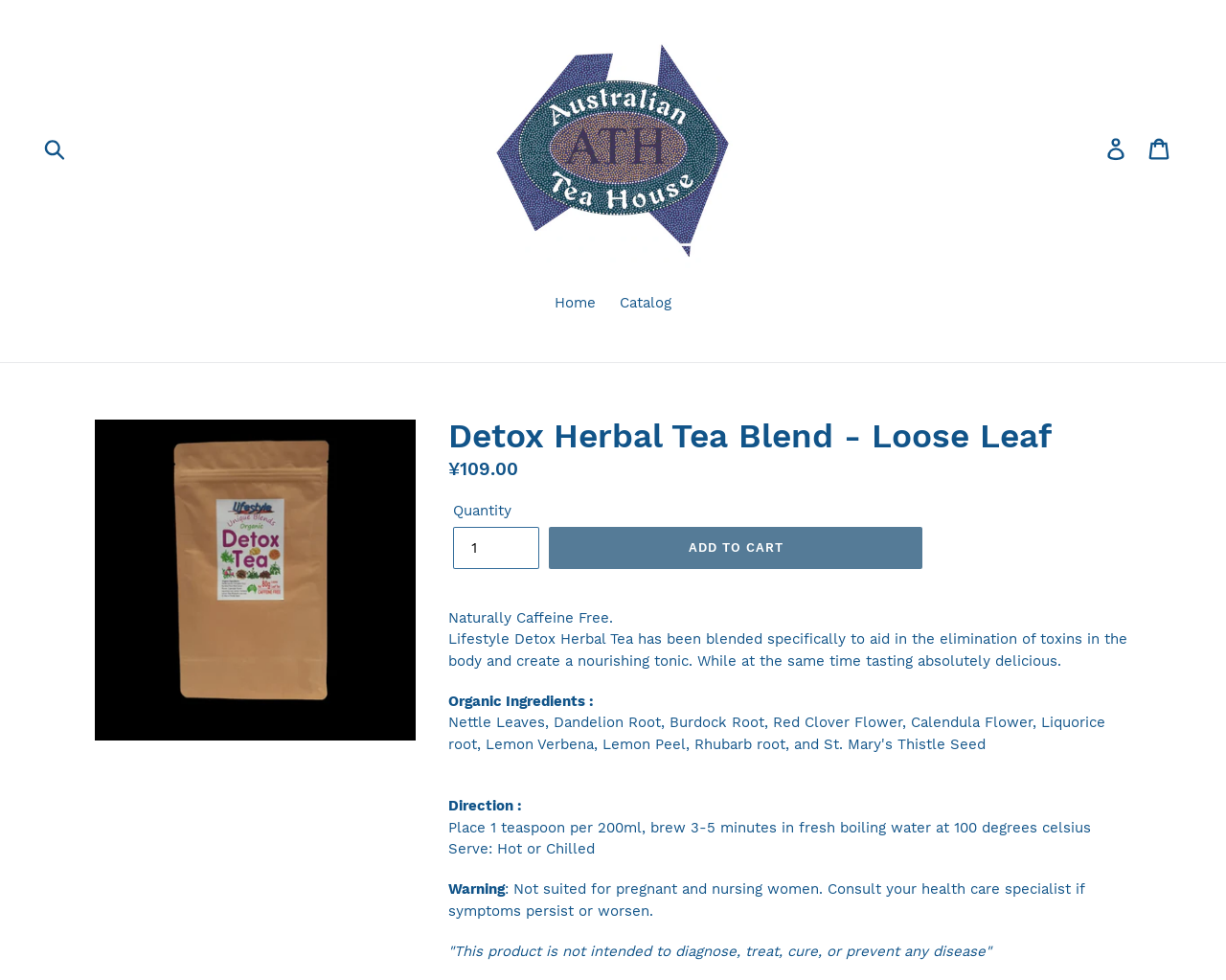Identify the bounding box coordinates of the element that should be clicked to fulfill this task: "Add a comment". The coordinates should be provided as four float numbers between 0 and 1, i.e., [left, top, right, bottom].

None